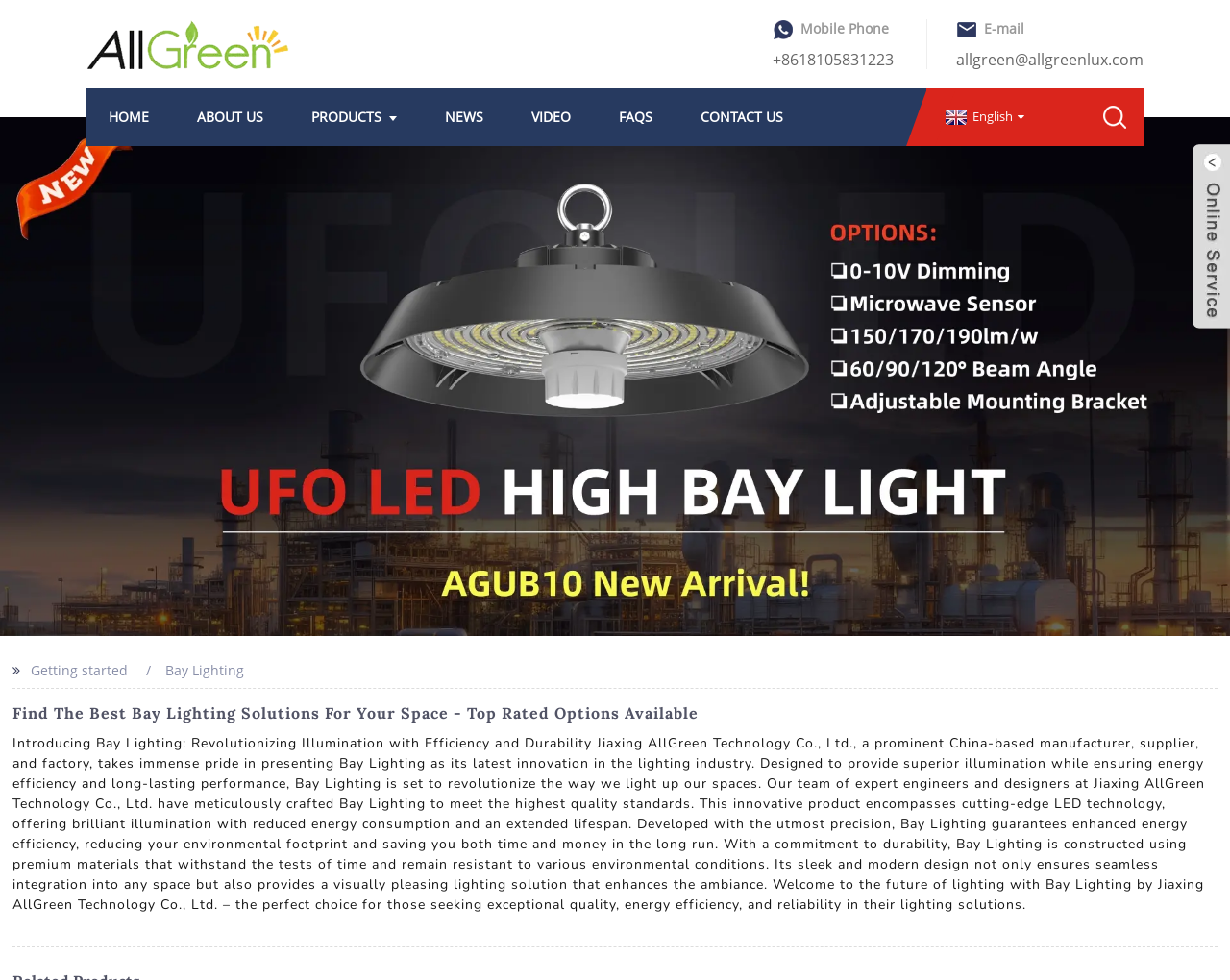Identify the bounding box coordinates for the UI element that matches this description: "Getting started".

[0.025, 0.675, 0.104, 0.694]